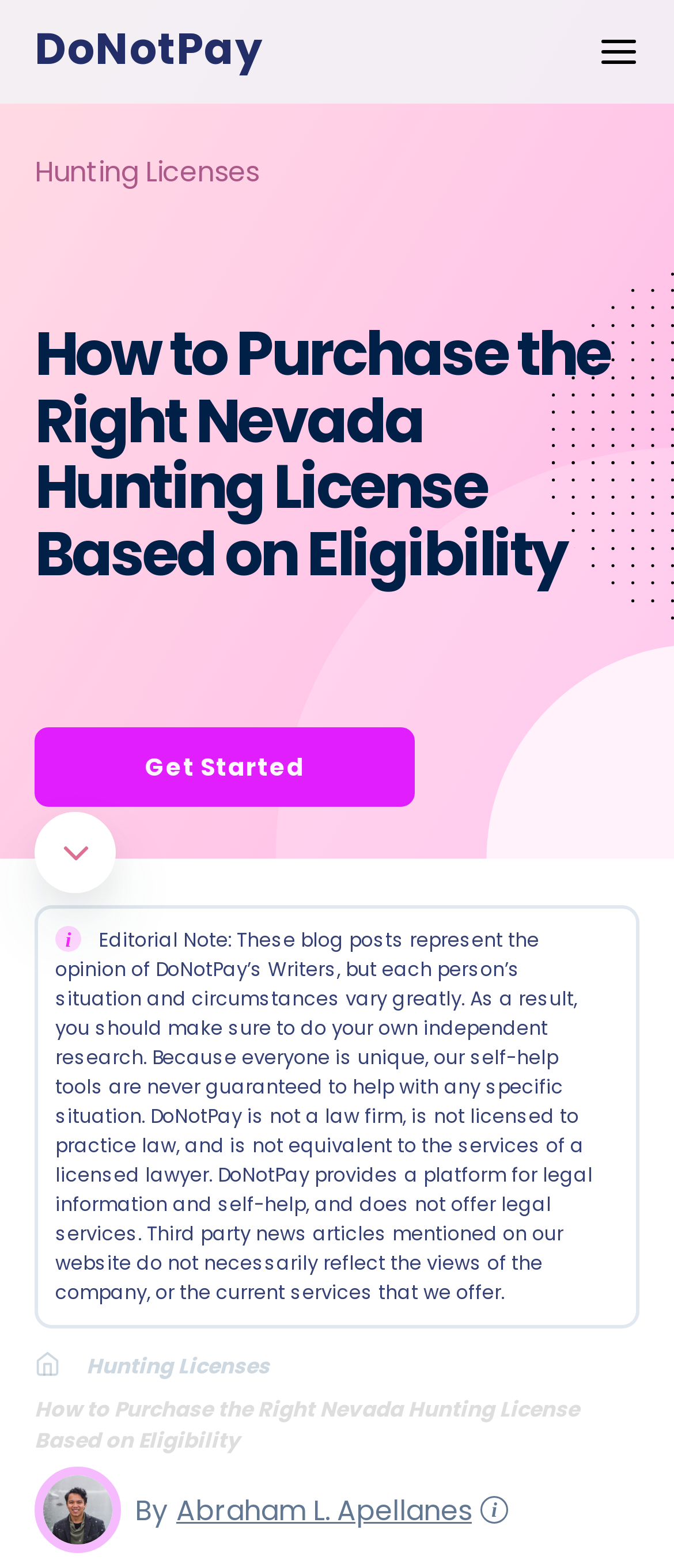Select the bounding box coordinates of the element I need to click to carry out the following instruction: "Click on the 'Hunting Licenses' link".

[0.051, 0.097, 0.385, 0.122]